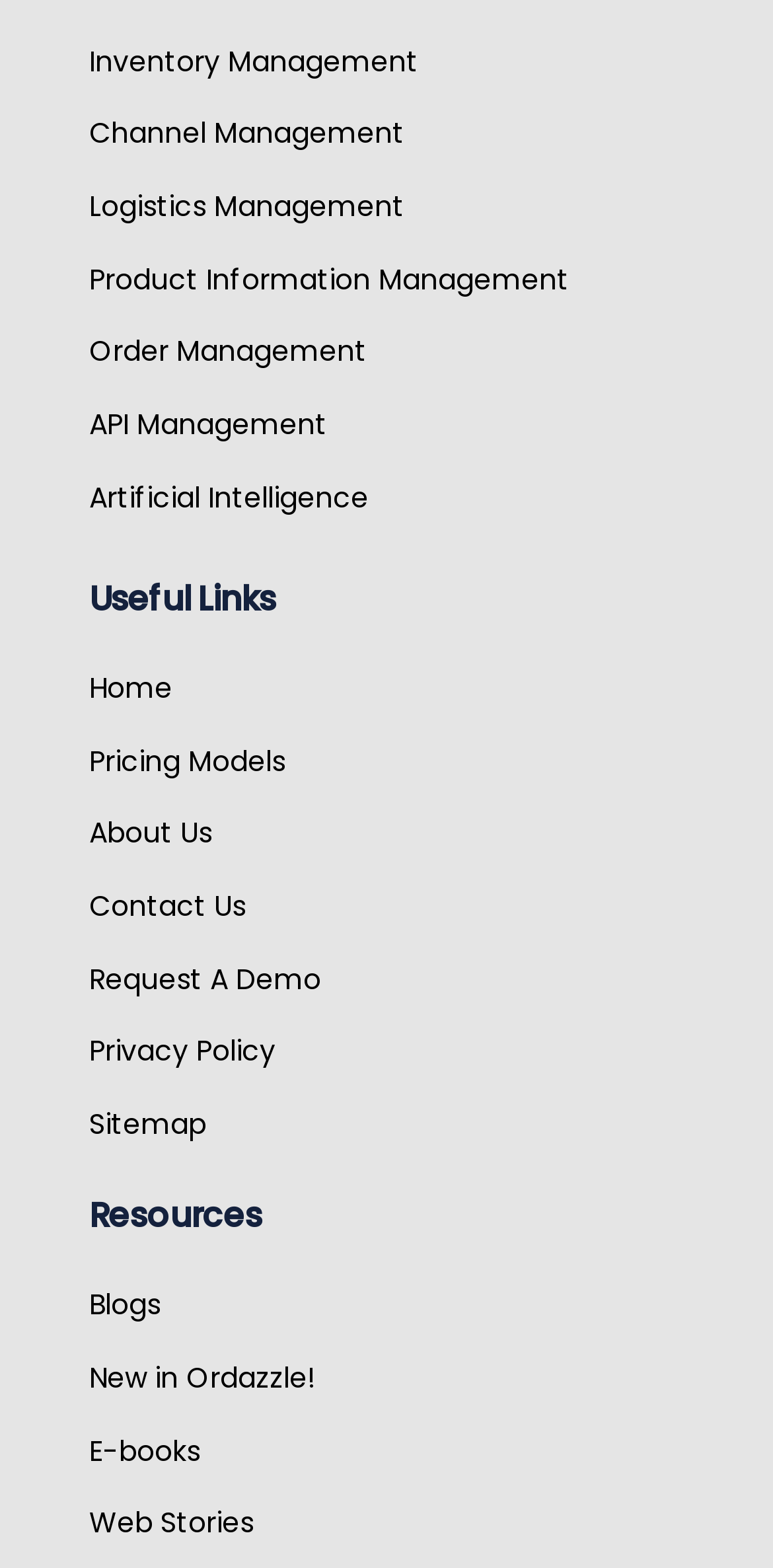Find and provide the bounding box coordinates for the UI element described here: "E-books". The coordinates should be given as four float numbers between 0 and 1: [left, top, right, bottom].

[0.115, 0.937, 0.297, 0.963]